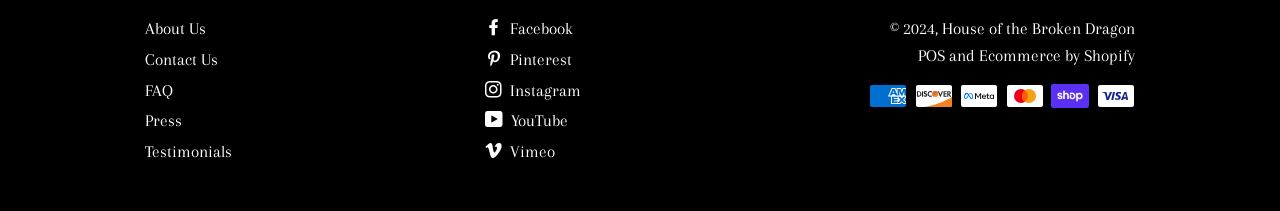What is the platform used for ecommerce?
Using the image, provide a concise answer in one word or a short phrase.

Shopify